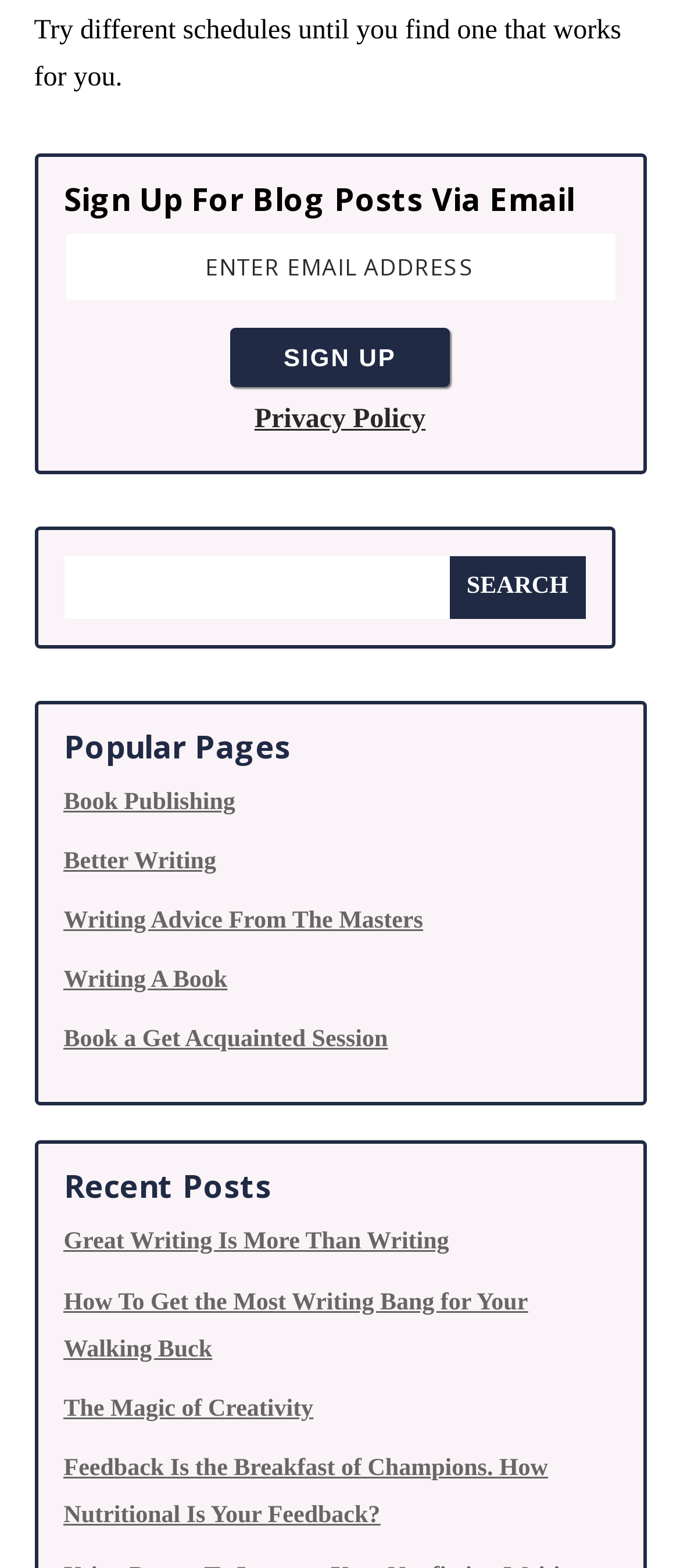Please specify the bounding box coordinates of the clickable region necessary for completing the following instruction: "Enter email address". The coordinates must consist of four float numbers between 0 and 1, i.e., [left, top, right, bottom].

[0.094, 0.148, 0.906, 0.193]